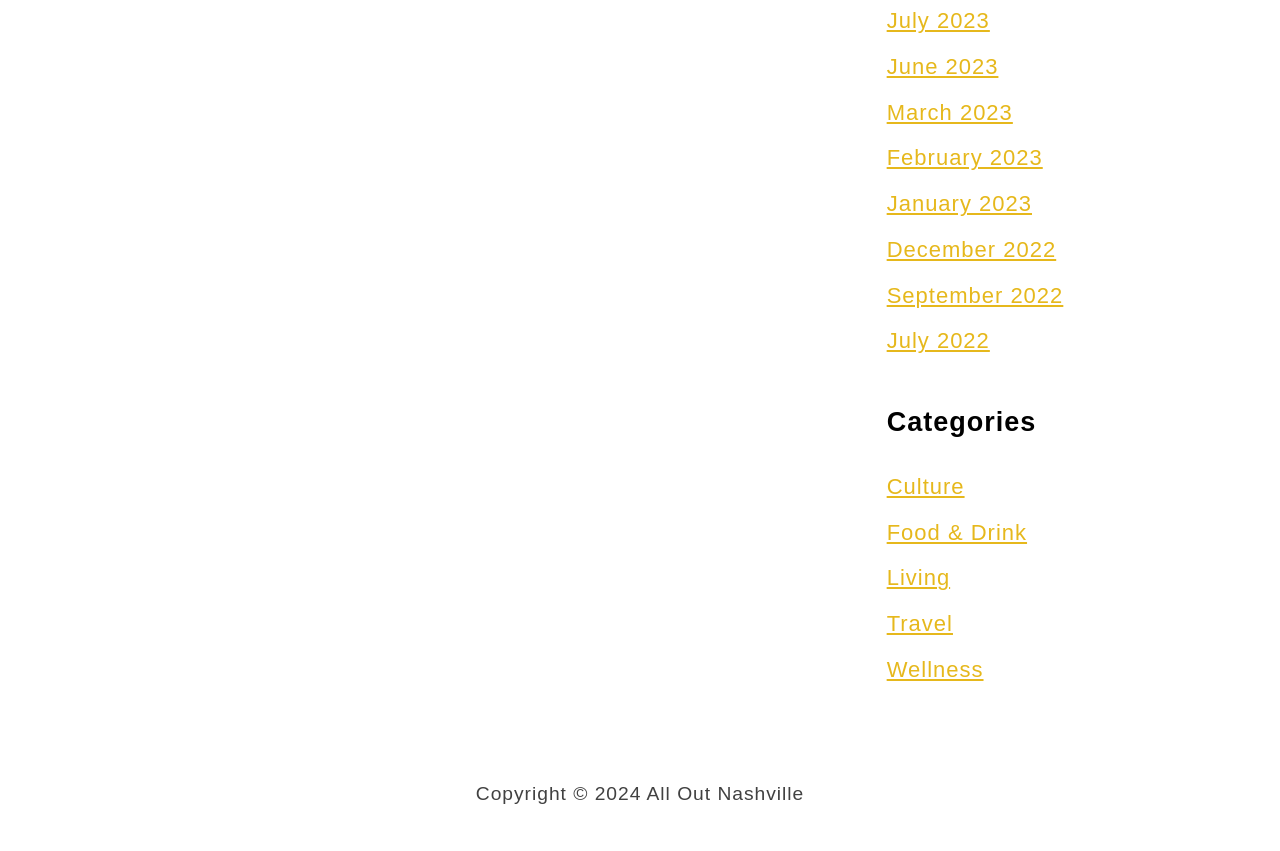Give a one-word or short phrase answer to this question: 
What is the earliest month listed on the webpage?

December 2022